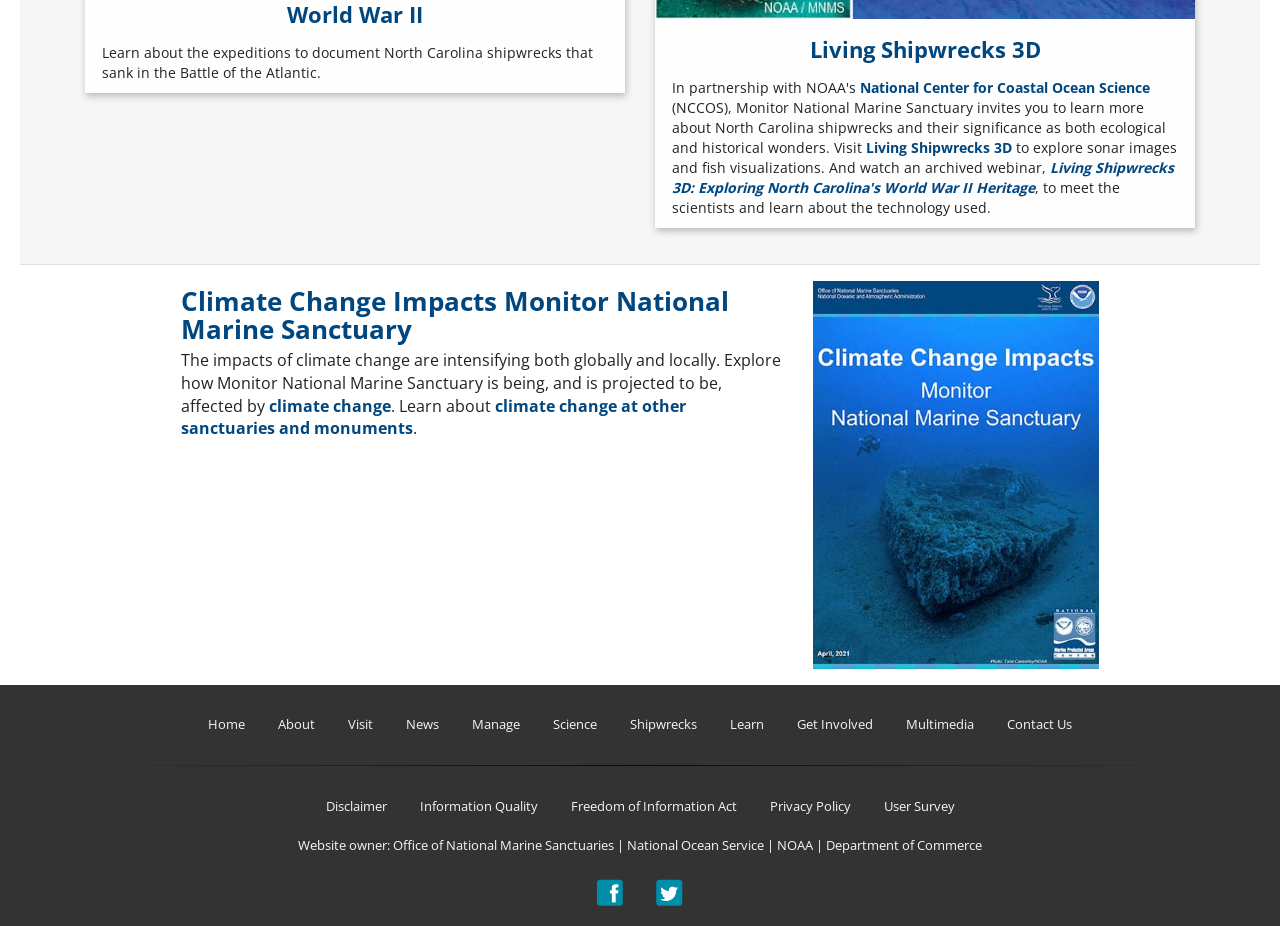What is the purpose of the 'Living Shipwrecks 3D'?
Answer the question with a single word or phrase derived from the image.

To explore sonar images and fish visualizations